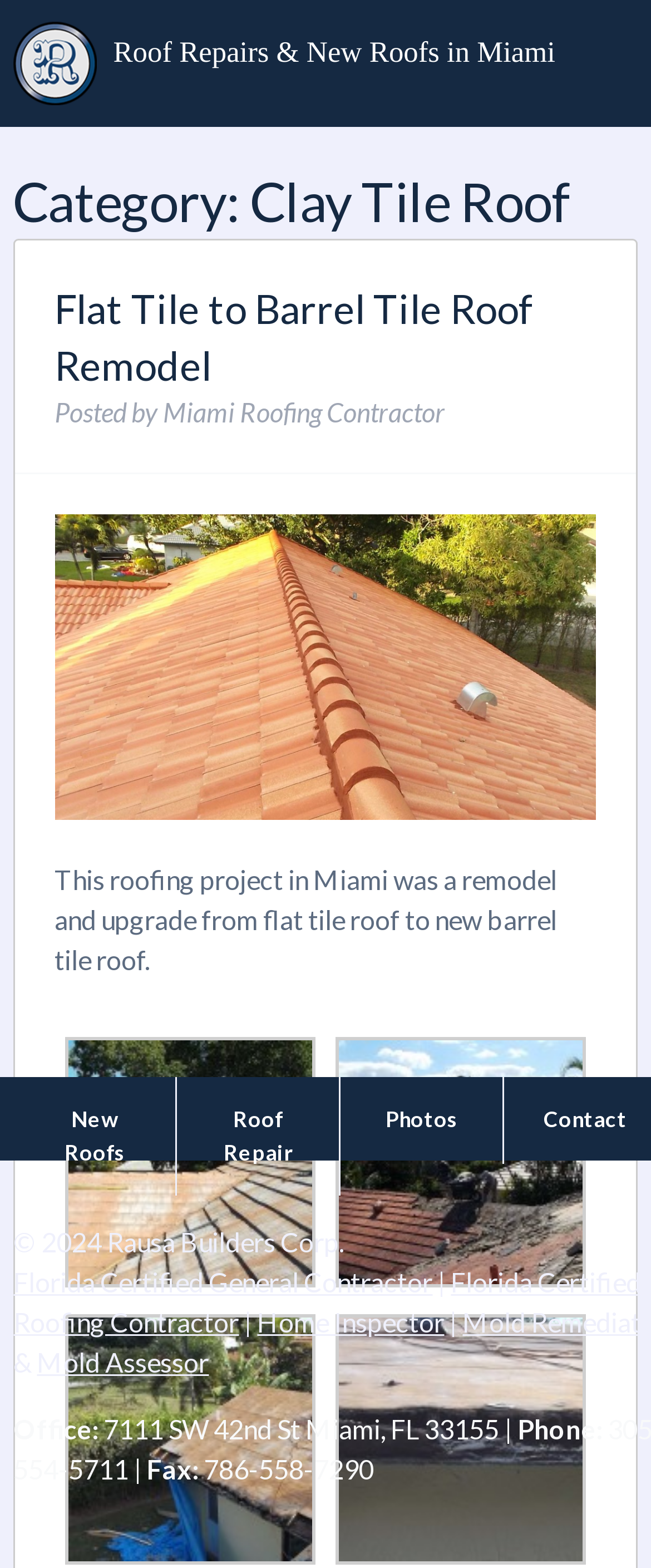Give the bounding box coordinates for this UI element: "New Roofs". The coordinates should be four float numbers between 0 and 1, arranged as [left, top, right, bottom].

[0.047, 0.698, 0.244, 0.752]